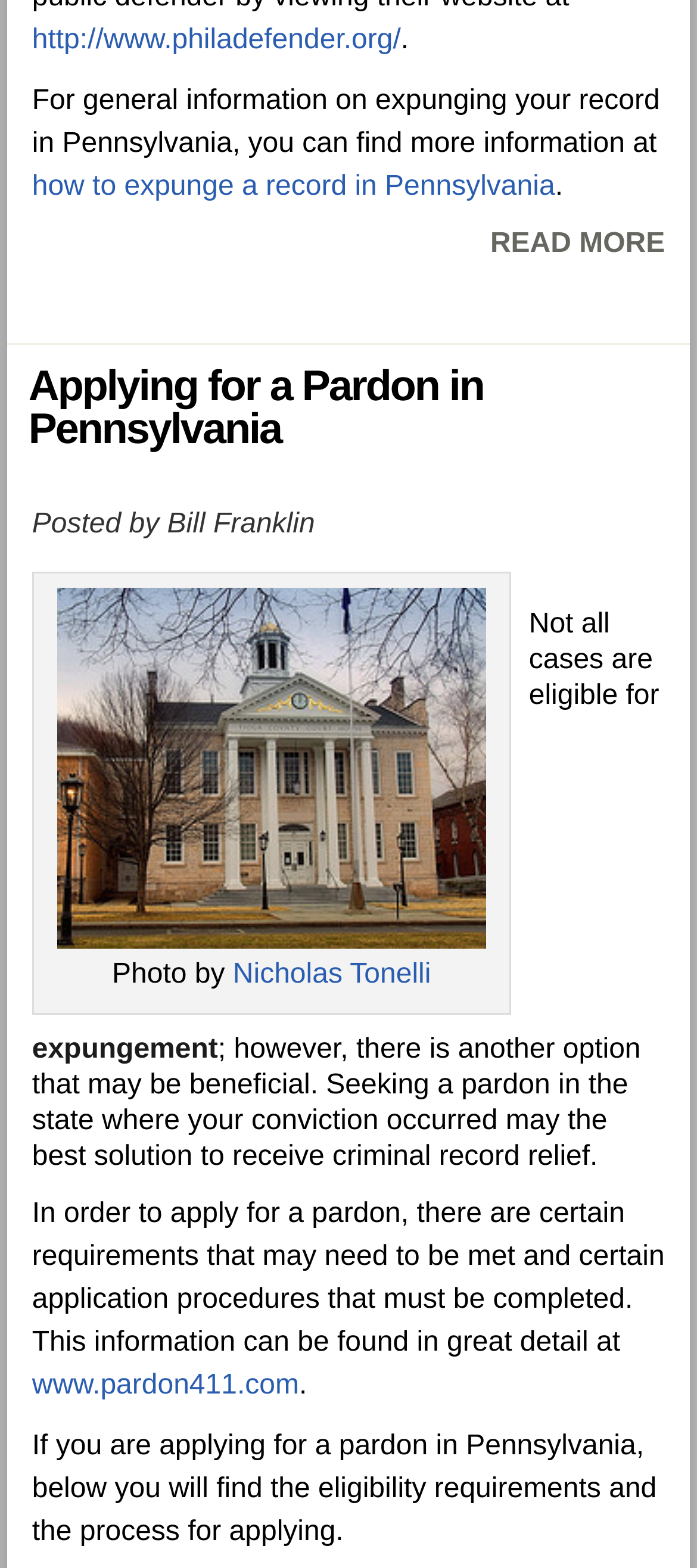Locate the bounding box coordinates of the segment that needs to be clicked to meet this instruction: "visit the Philadelphia Defender website".

[0.046, 0.015, 0.575, 0.035]